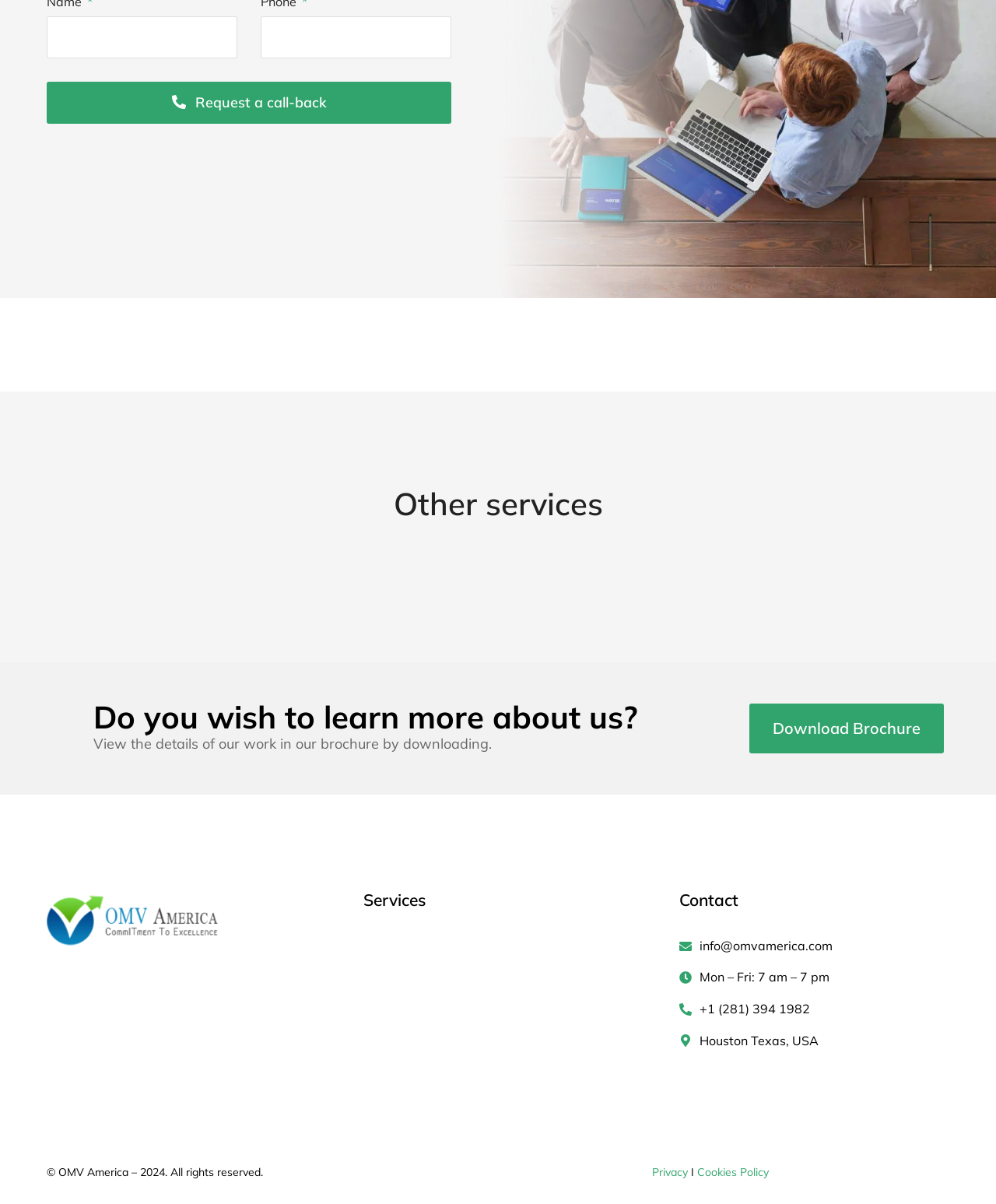Specify the bounding box coordinates (top-left x, top-left y, bottom-right x, bottom-right y) of the UI element in the screenshot that matches this description: Privacy

[0.655, 0.968, 0.691, 0.979]